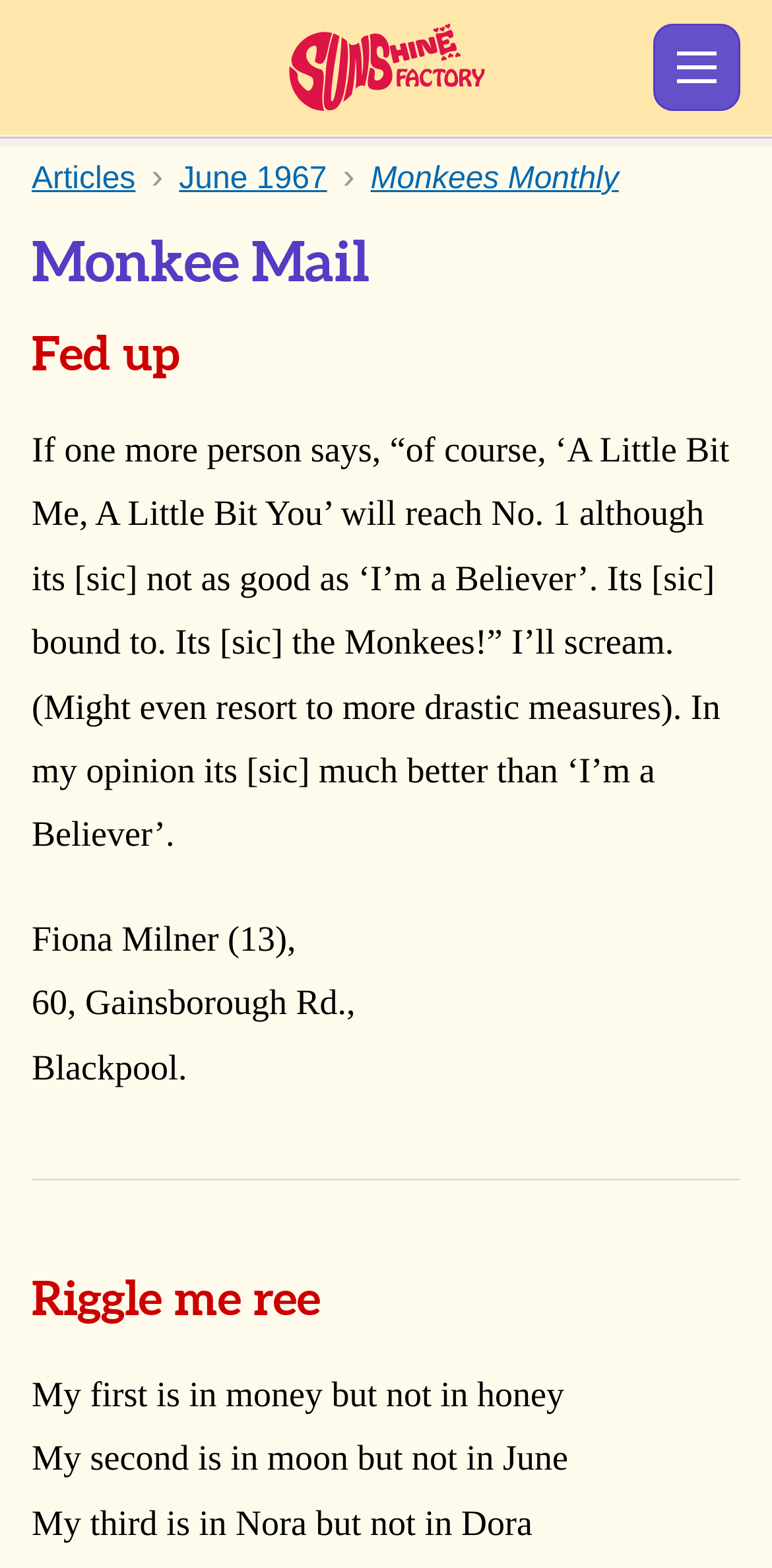Provide a comprehensive caption for the webpage.

The webpage appears to be a fan site dedicated to the Monkees, with a focus on a specific issue of Monkees Monthly from June 1967. At the top of the page, there is a header section with a link to the "Sunshine Factory" and a button to show a menu. Below this, there are three links: "Articles", "June 1967", and "Monkees Monthly".

The main content of the page is divided into sections, each with a heading. The first section is titled "Monkee Mail" and contains a letter from a fan, Fiona Milner, who expresses her opinion about the Monkees' song "A Little Bit Me, A Little Bit You" and how it compares to "I'm a Believer". The letter is followed by the fan's address.

Below this section, there is a horizontal separator, and then another section titled "Riggle me ree" with a permalink. This section contains a series of cryptic phrases, each describing a word or phrase that is related to money, moon, and names like Nora and Dora.

Throughout the page, there are no images, but there are several links and buttons that allow users to navigate and interact with the content. The overall layout is organized, with clear headings and concise text, making it easy to read and follow.